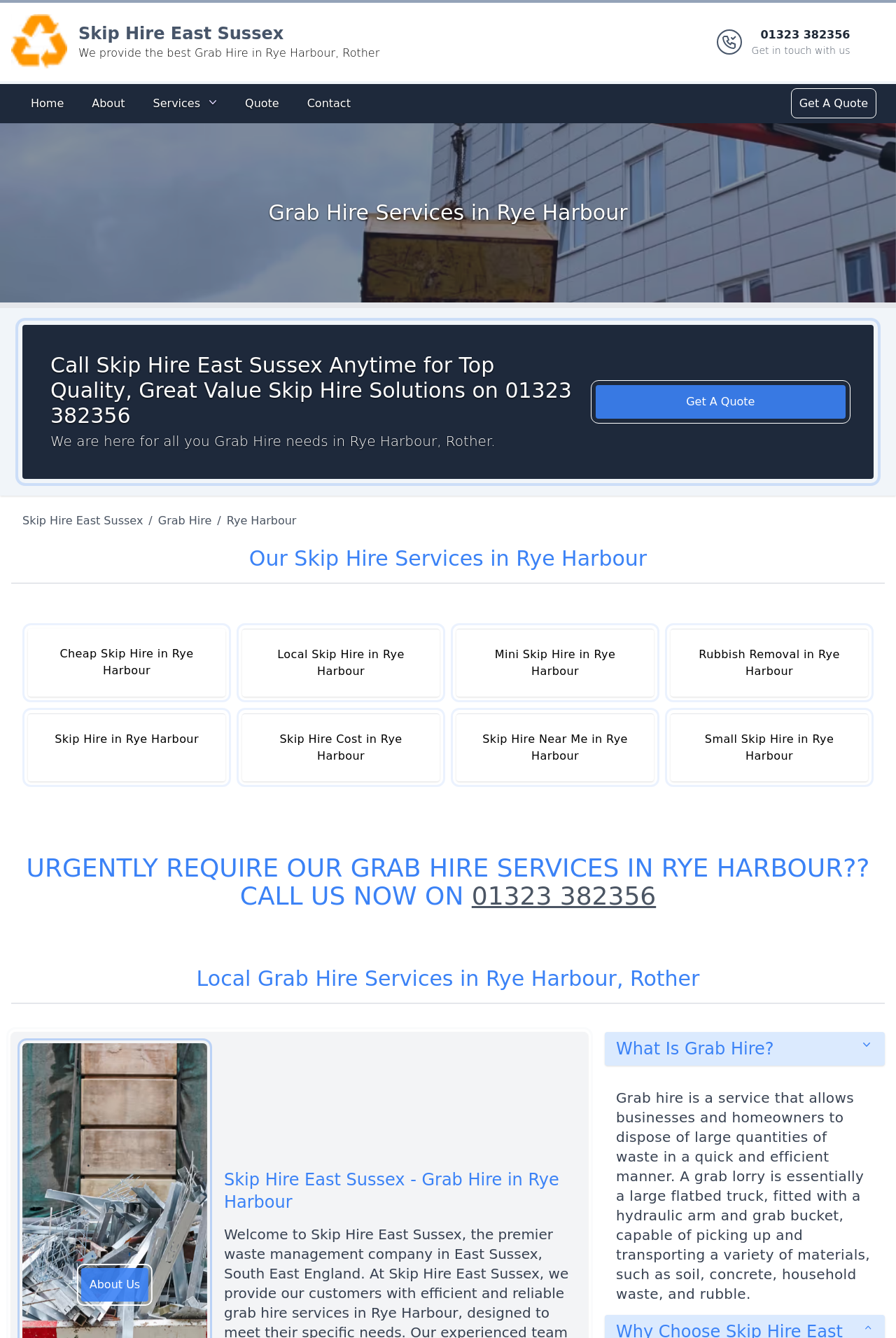Find the bounding box coordinates of the element I should click to carry out the following instruction: "Get in touch with us by calling the phone number".

[0.839, 0.02, 0.949, 0.043]